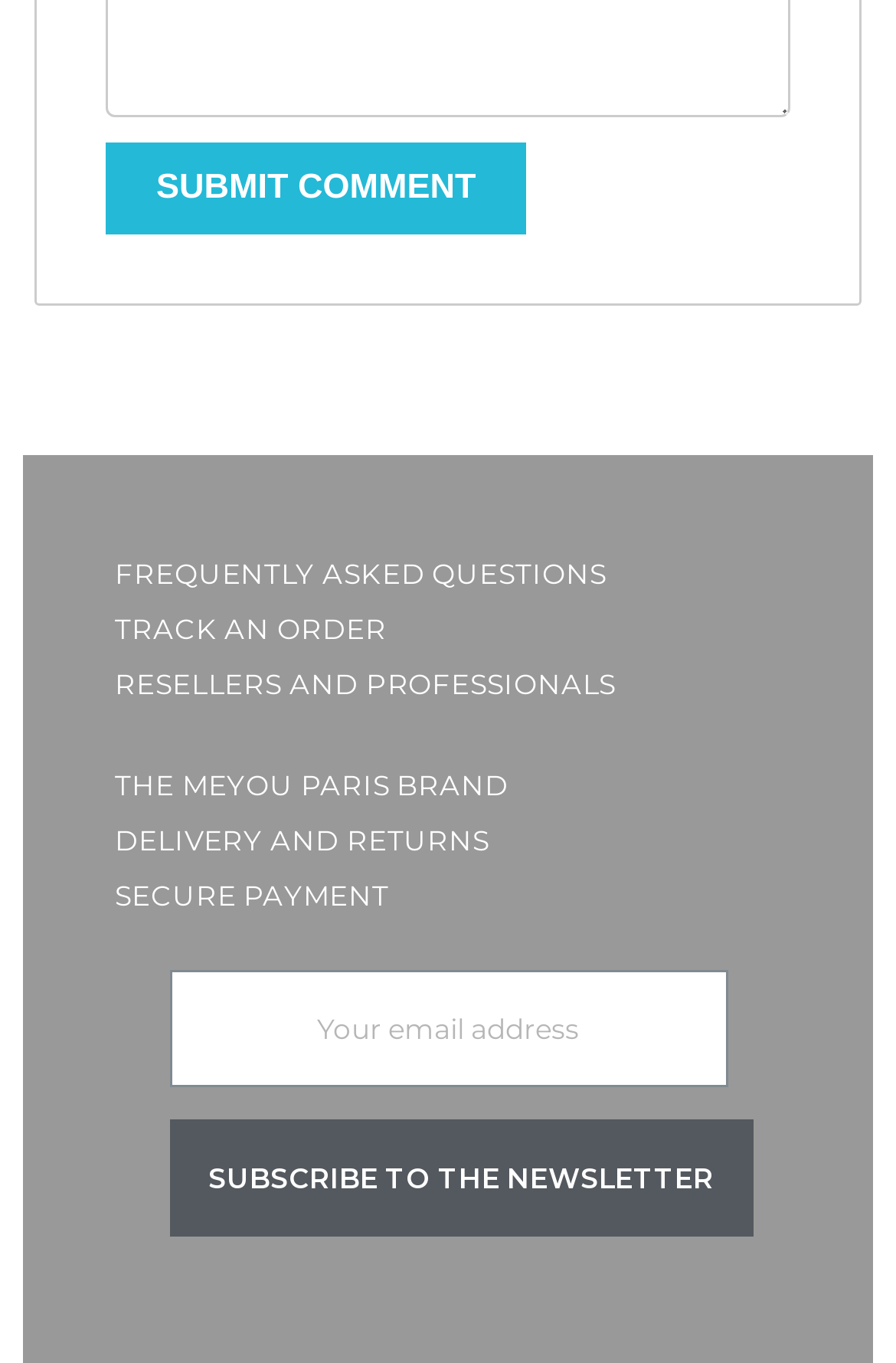Please determine the bounding box coordinates for the element that should be clicked to follow these instructions: "view frequently asked questions".

[0.128, 0.401, 0.872, 0.442]